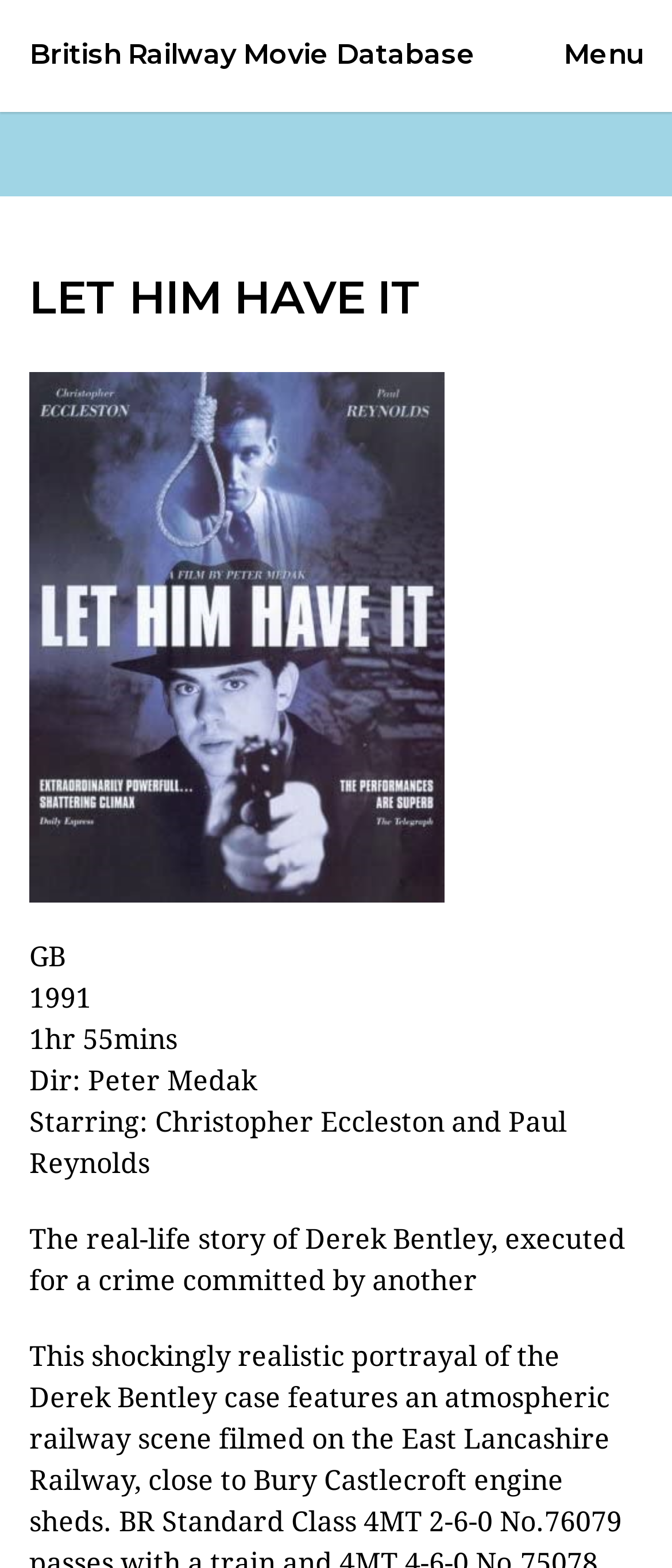Who directed the movie?
Using the image, provide a detailed and thorough answer to the question.

I found the director's name by looking at the text 'Dir: Peter Medak' which is located below the text '1hr 55mins' and above the text 'Starring: Christopher Eccleston and Paul Reynolds'.